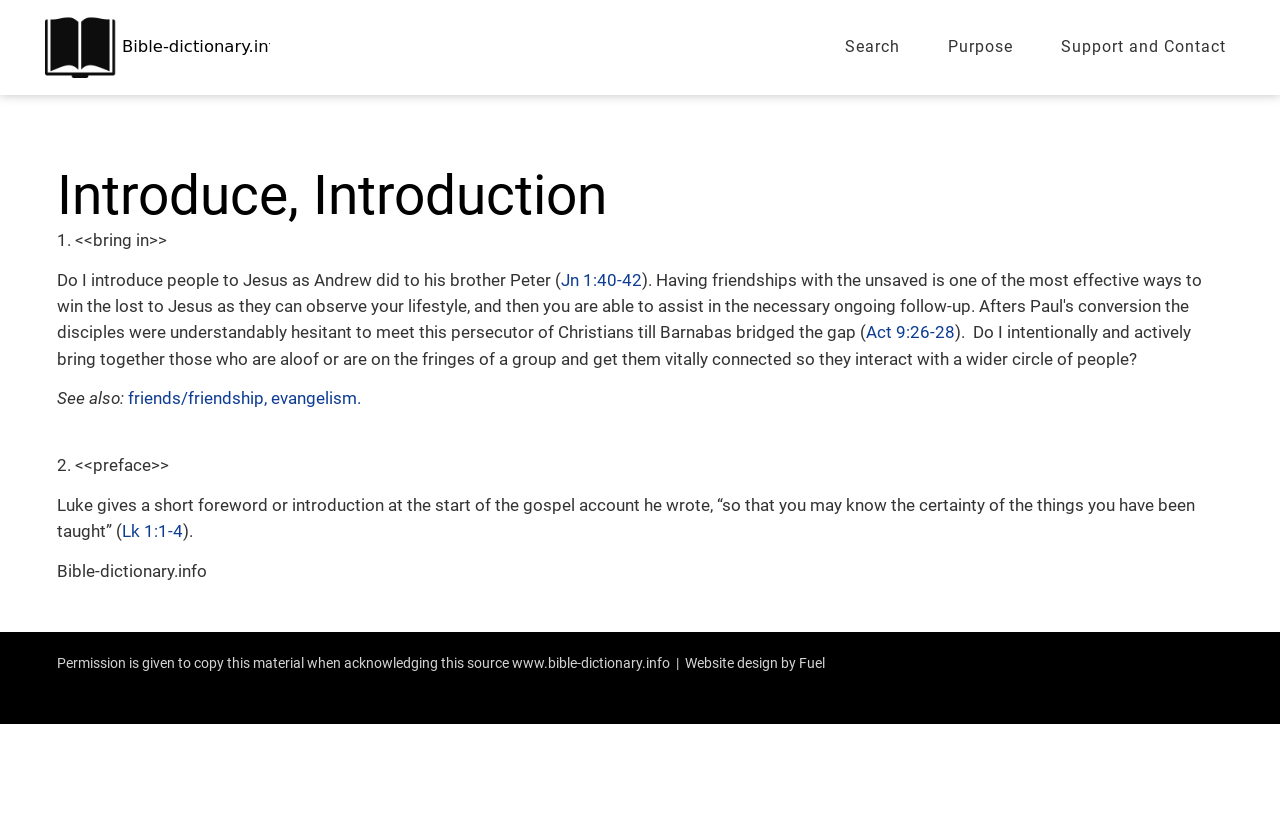Determine the bounding box coordinates of the element's region needed to click to follow the instruction: "Check the support and contact page". Provide these coordinates as four float numbers between 0 and 1, formatted as [left, top, right, bottom].

[0.81, 0.022, 0.977, 0.093]